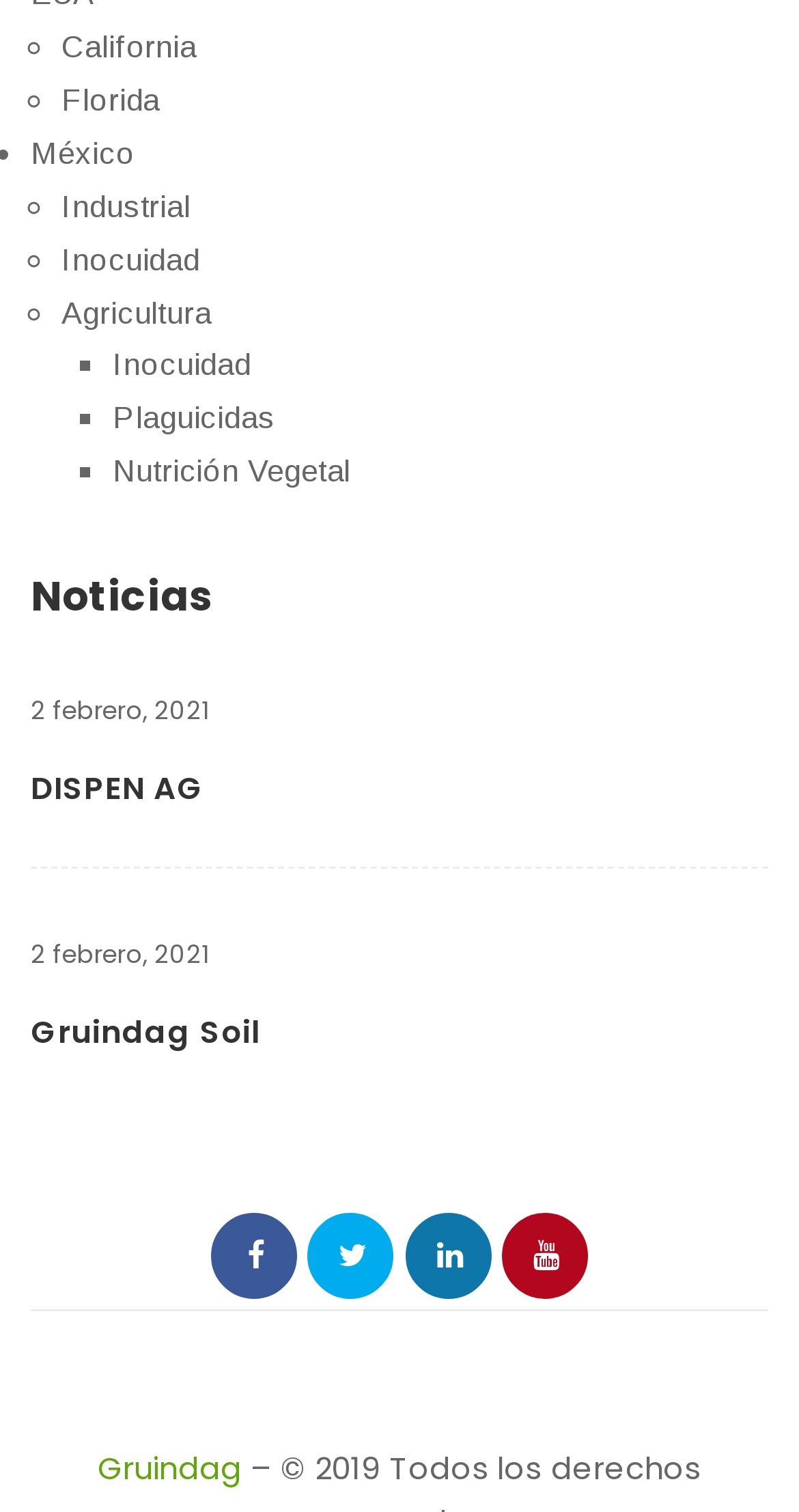Determine the bounding box coordinates for the element that should be clicked to follow this instruction: "read the post about Reflections from a Visiting Scholar". The coordinates should be given as four float numbers between 0 and 1, in the format [left, top, right, bottom].

None